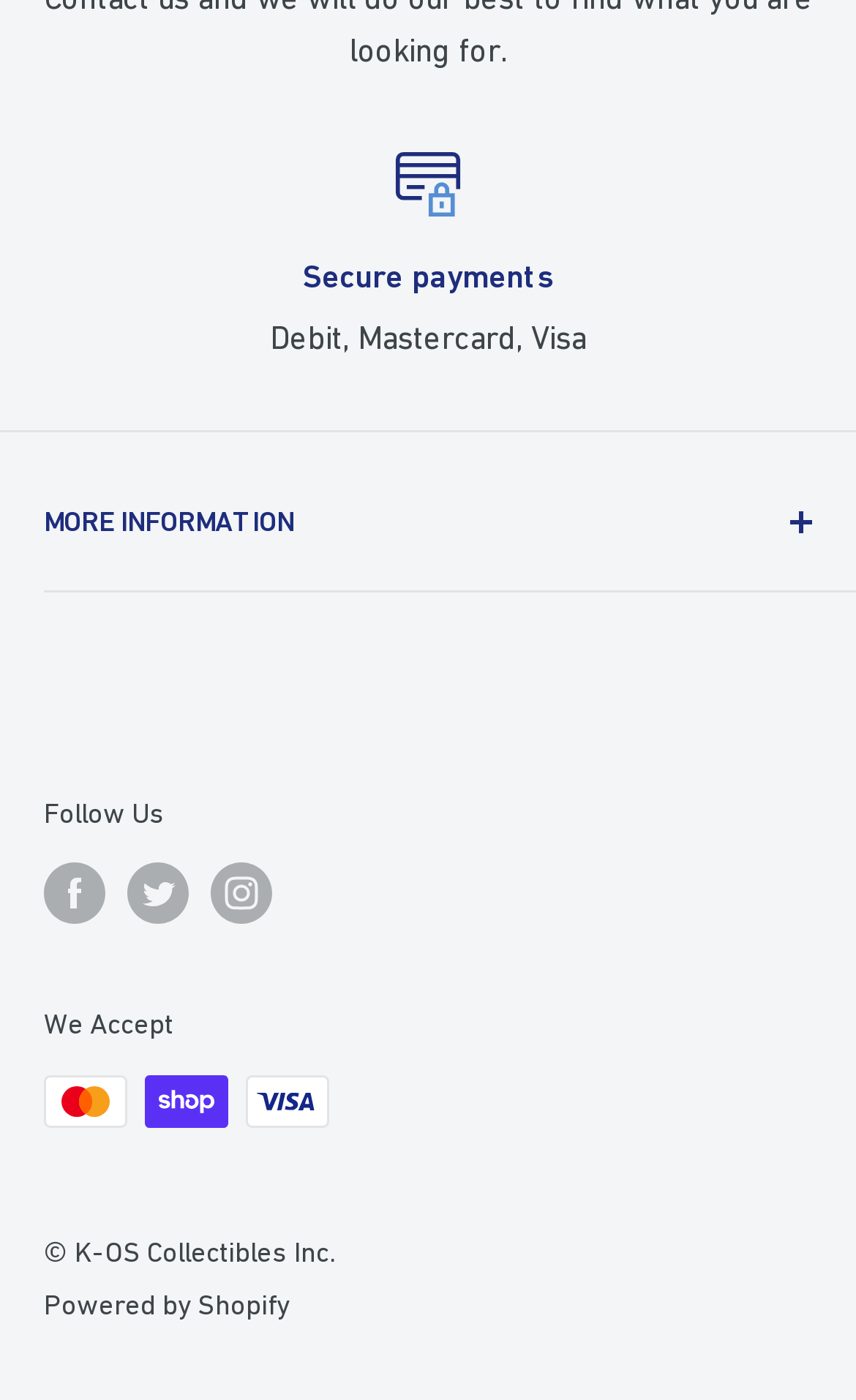Use a single word or phrase to answer the question:
What is the policy section about?

Events, Shipping, Return, Privacy, Terms